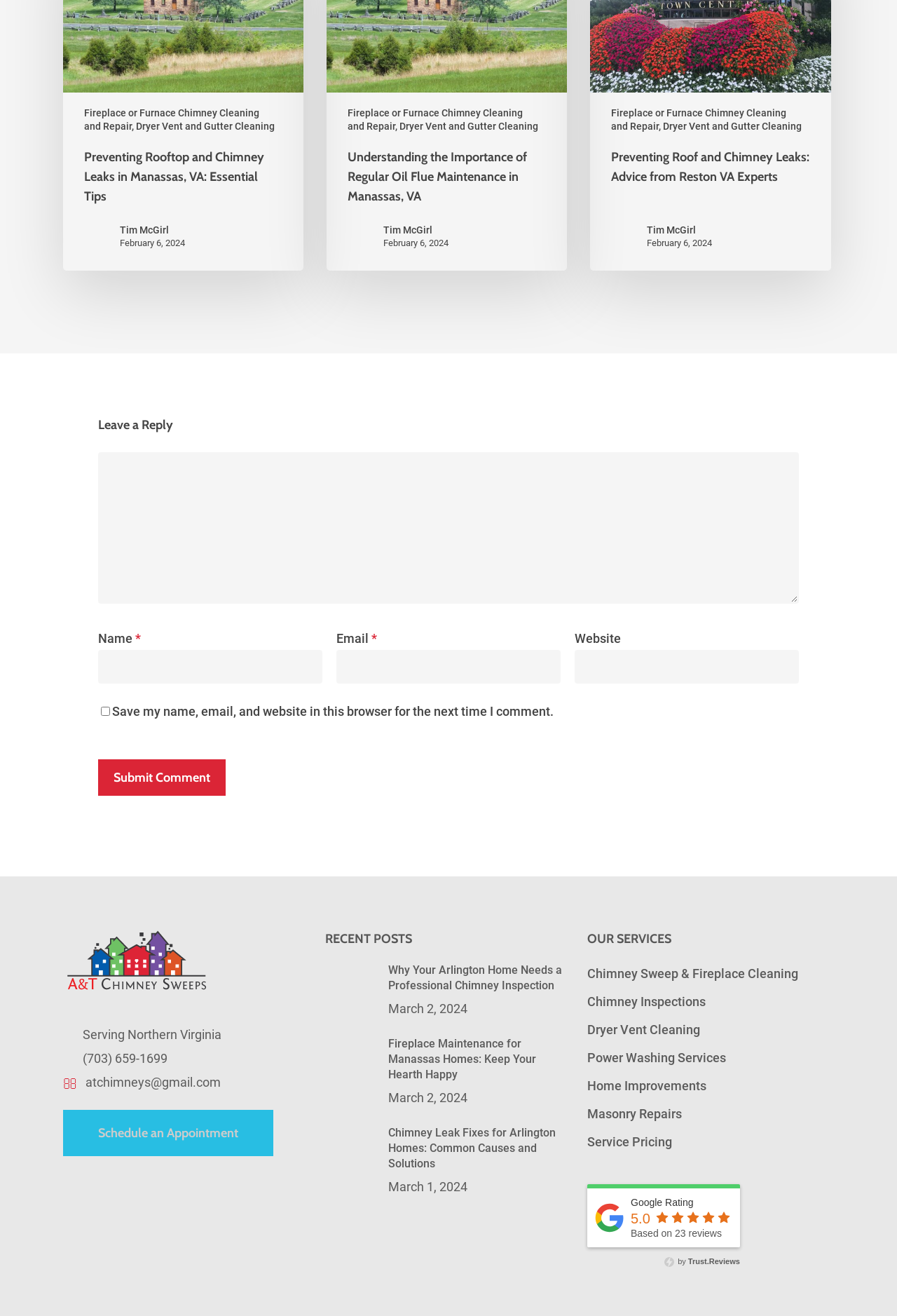Determine the coordinates of the bounding box for the clickable area needed to execute this instruction: "Learn about Flygt and Trash Pumps".

None